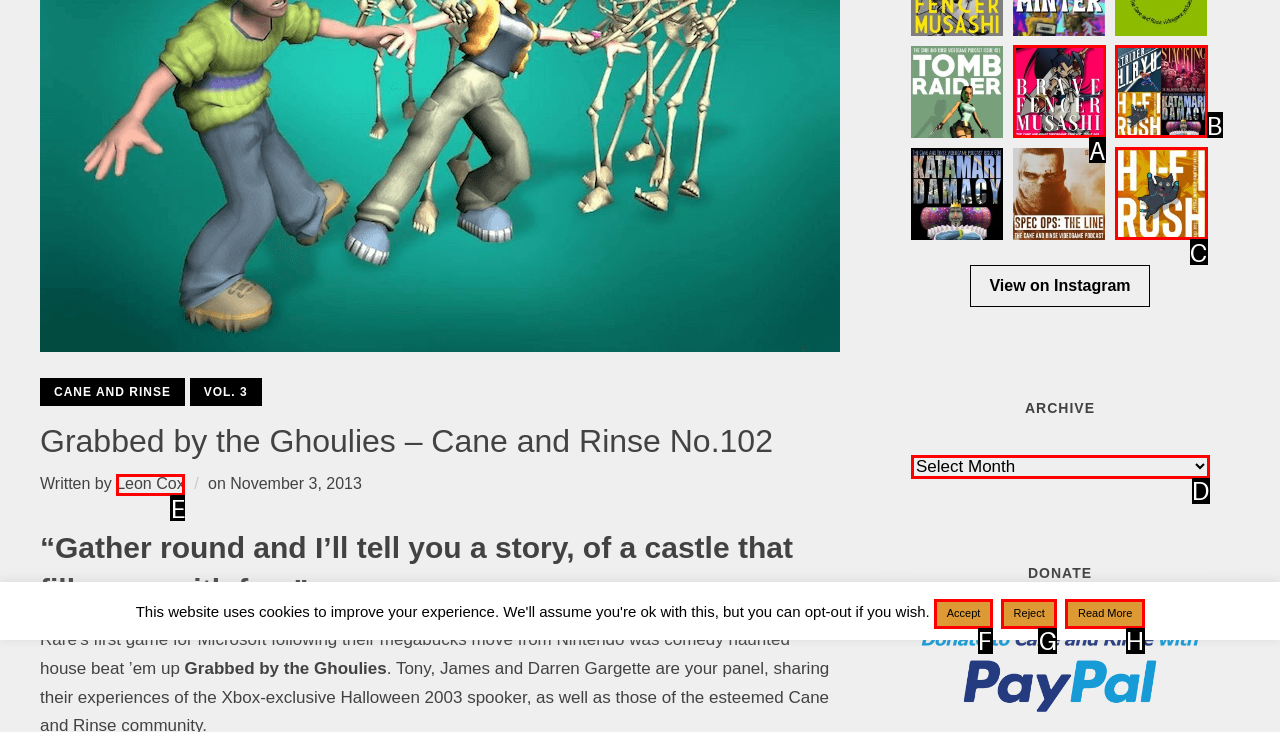Identify the bounding box that corresponds to: Accept
Respond with the letter of the correct option from the provided choices.

F